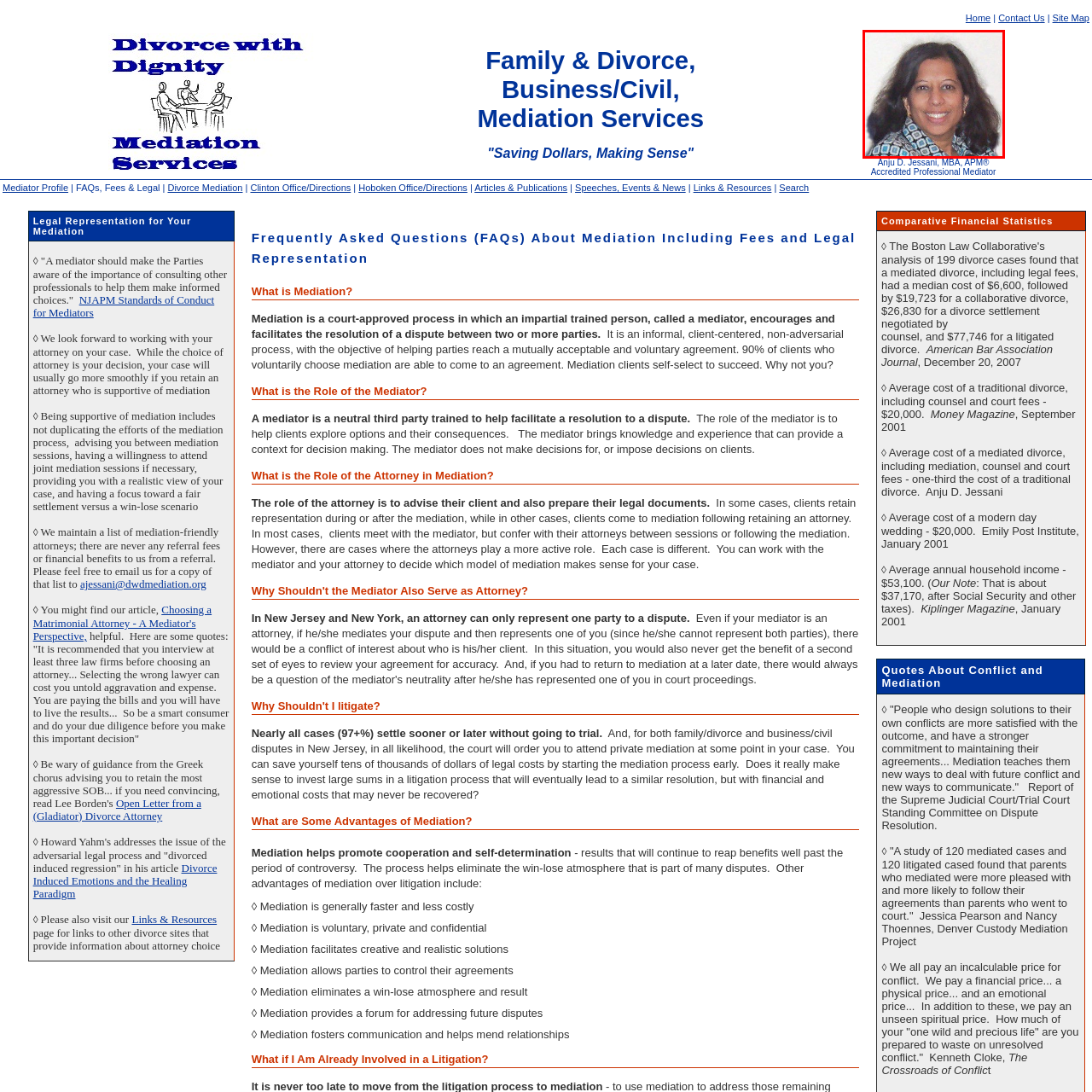What is Anju D. Jessani's profession?
Observe the image inside the red bounding box and give a concise answer using a single word or phrase.

Mediator